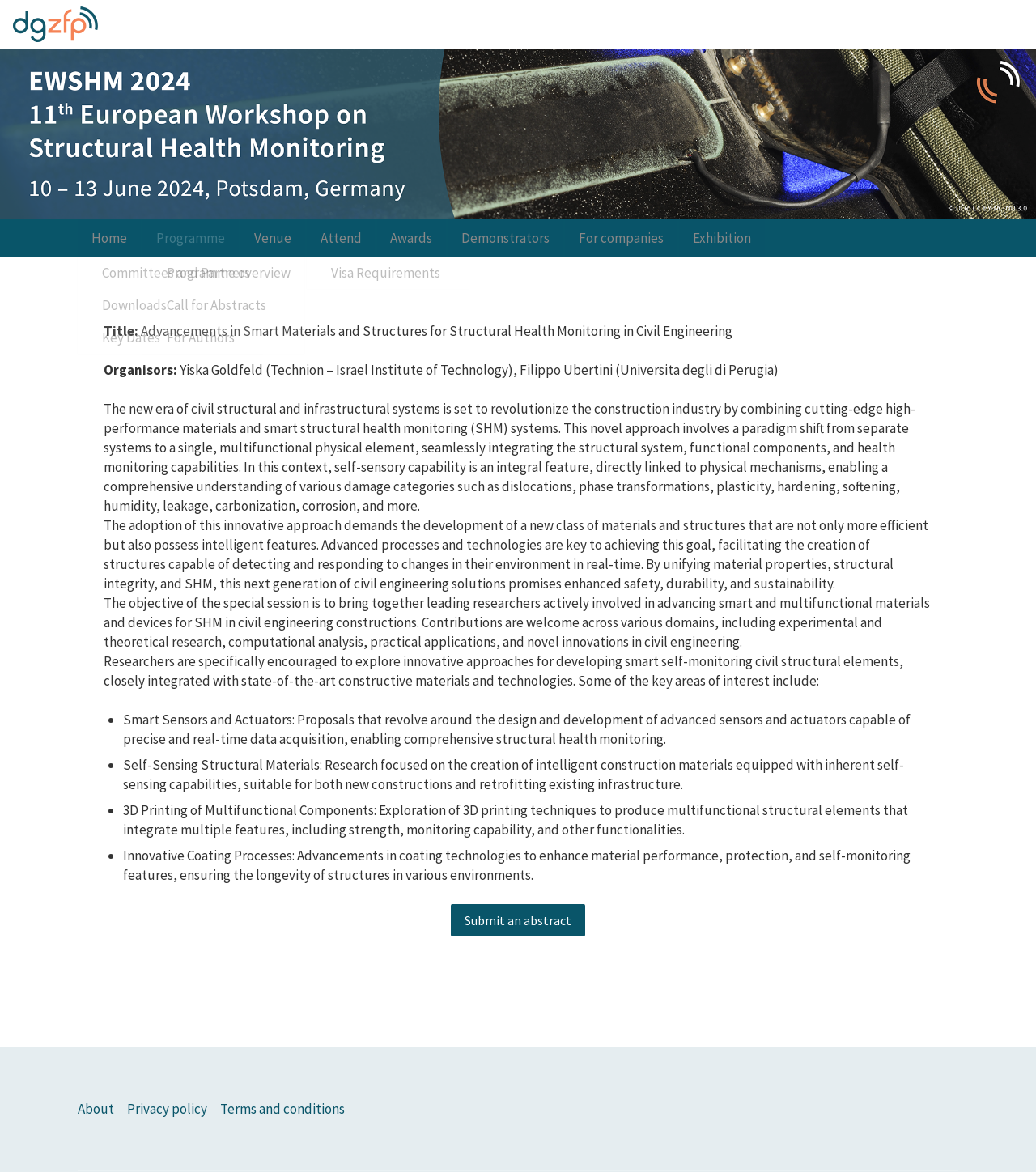Identify the bounding box coordinates of the specific part of the webpage to click to complete this instruction: "Click on the DGZfP website link".

[0.012, 0.006, 0.095, 0.036]